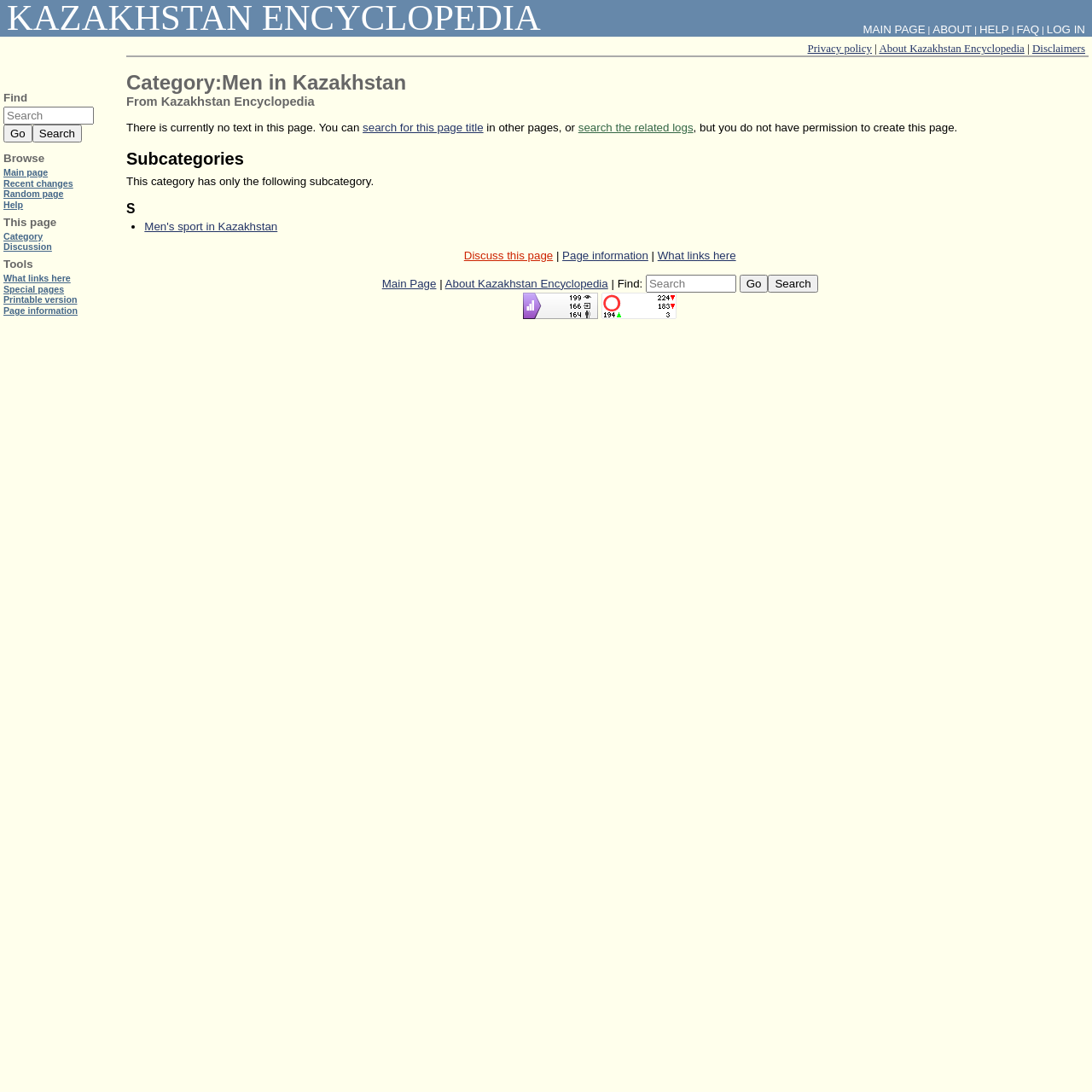Please specify the bounding box coordinates of the element that should be clicked to execute the given instruction: 'Click the link to view Maia Wright's profile'. Ensure the coordinates are four float numbers between 0 and 1, expressed as [left, top, right, bottom].

None